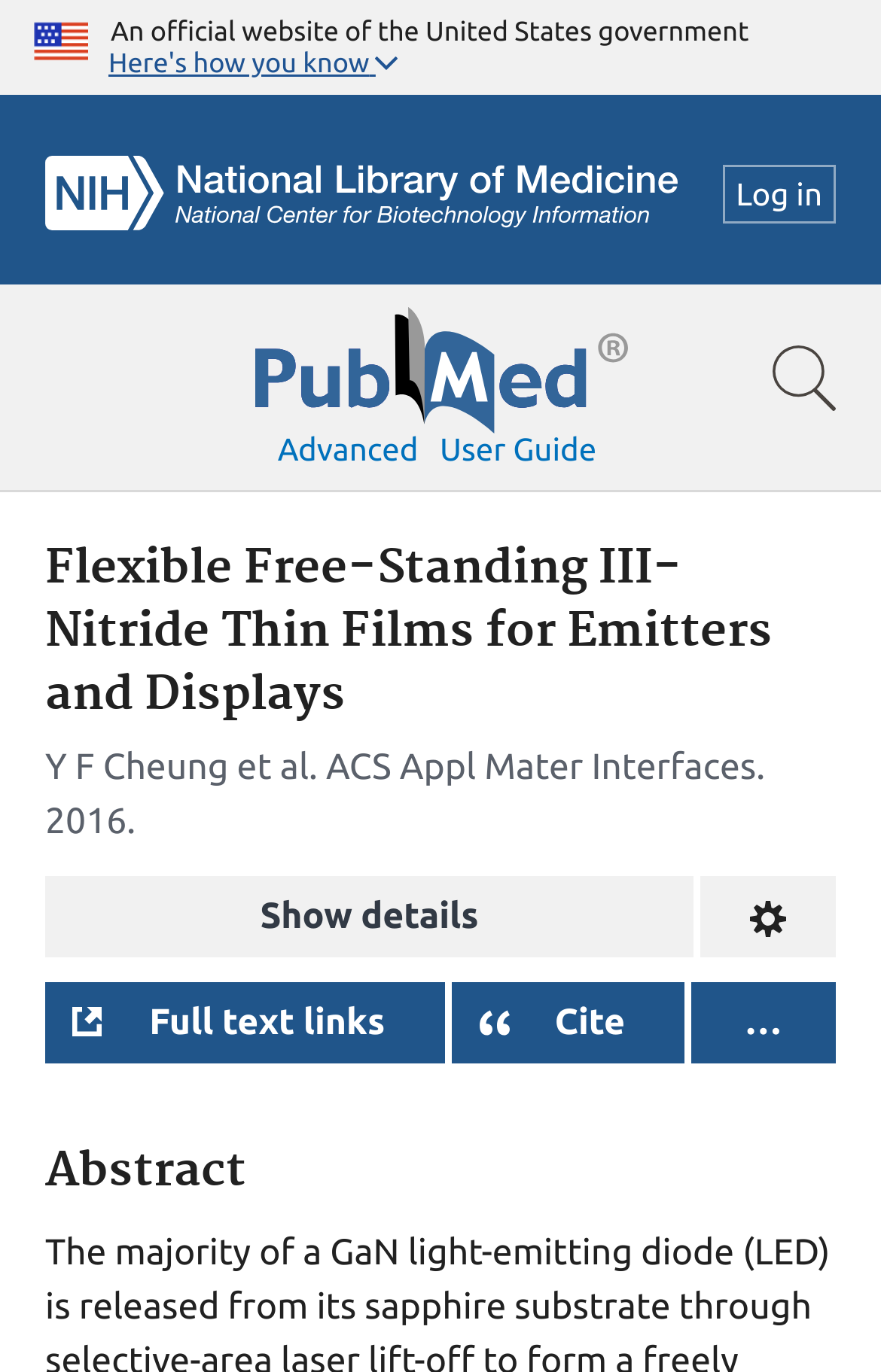Using the elements shown in the image, answer the question comprehensively: What is the purpose of the button 'Show details'?

The button 'Show details' is located below the article title and authors, and it is likely that clicking this button will reveal more information about the article, such as the abstract, authors, and publication details.